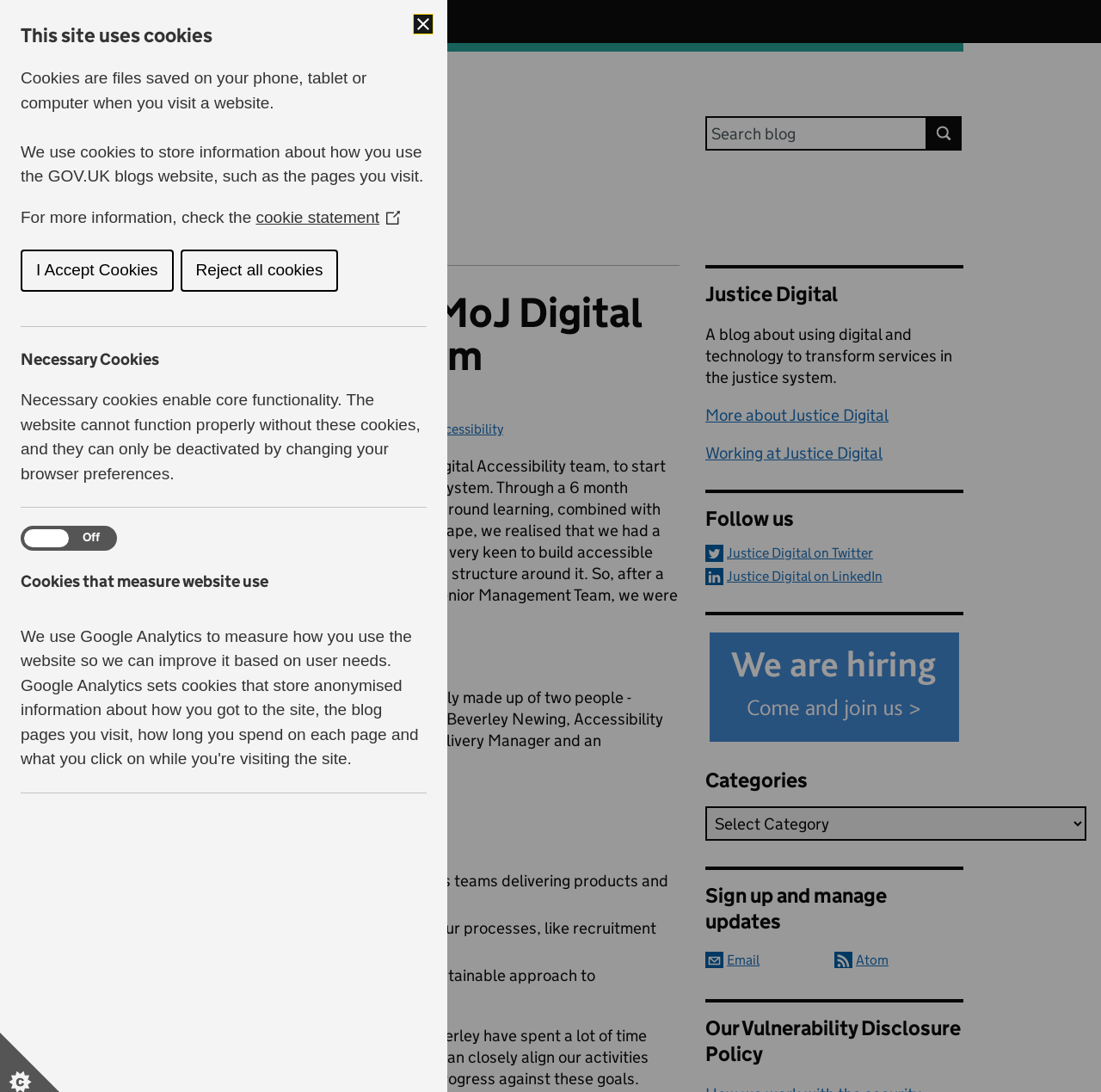Summarize the webpage in an elaborate manner.

The webpage is about the Ministry of Justice's digital transformation, specifically introducing the MoJ Digital Accessibility Team. At the top, there is a banner with the blog name "Justice Digital" and a search bar on the right side. Below the banner, there is a description list with the organization's name, "Ministry of Justice".

The main content of the webpage is divided into sections. The first section introduces the MoJ Digital Accessibility Team, with a heading and a paragraph explaining the team's purpose and goals. The team consists of two people, Danielle Lyon and Beverley Newing, who are working to embed accessibility across the justice system.

The next section, "Who we are", provides more information about the team members and their roles. Following this, there is a section titled "What are our goals?" which outlines three main objectives for the year, including enhancing capability and knowledge, embedding accessibility considerations into processes, and creating a framework for a sustainable approach to accessibility.

Below these sections, there is a related content and links section, which includes links to more information about Justice Digital, working at Justice Digital, and following Justice Digital on social media. There is also a section for categories and a combobox to select categories.

At the bottom of the page, there are links to sign up and manage updates, including options to subscribe by email or Atom feed reader. Finally, there is a heading for the Vulnerability Disclosure Policy.

Throughout the page, there are various UI elements, including buttons, links, headings, and static text. The layout is organized, with clear headings and concise text, making it easy to navigate and understand the content.